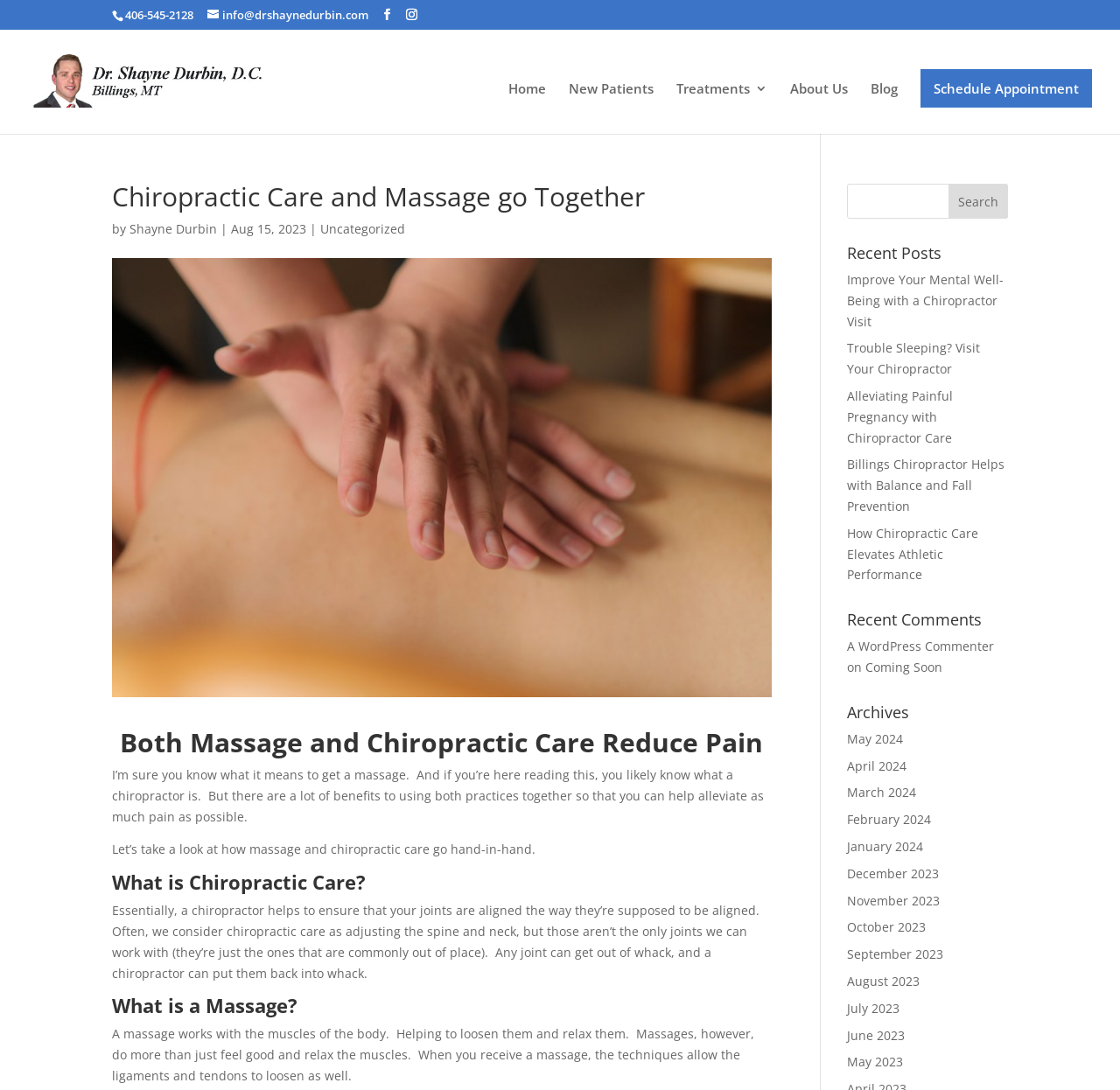Determine the bounding box coordinates for the clickable element to execute this instruction: "Send an email to the chiropractor". Provide the coordinates as four float numbers between 0 and 1, i.e., [left, top, right, bottom].

[0.185, 0.006, 0.329, 0.021]